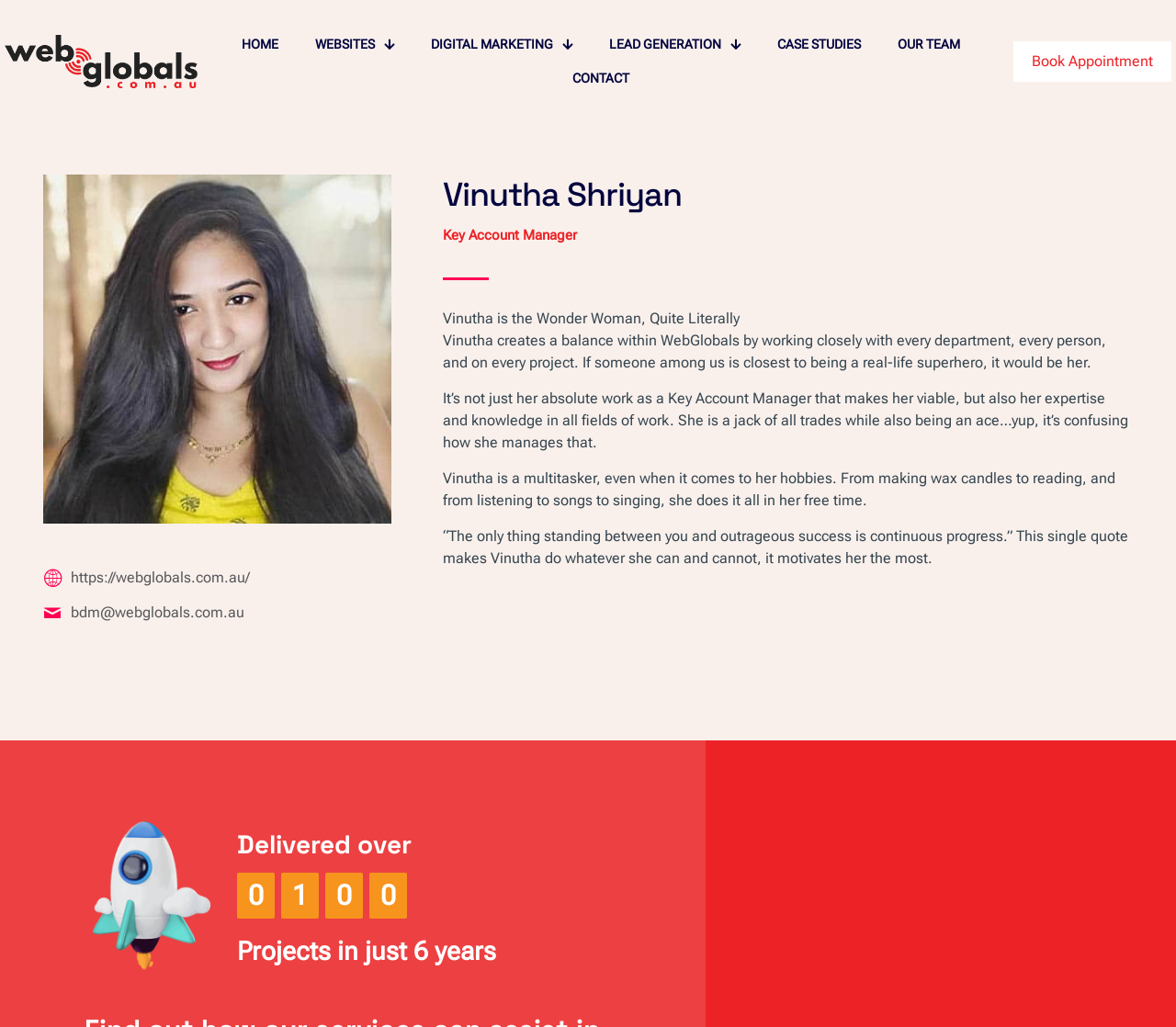Locate the bounding box coordinates of the area where you should click to accomplish the instruction: "View the CASE STUDIES".

[0.646, 0.027, 0.748, 0.06]